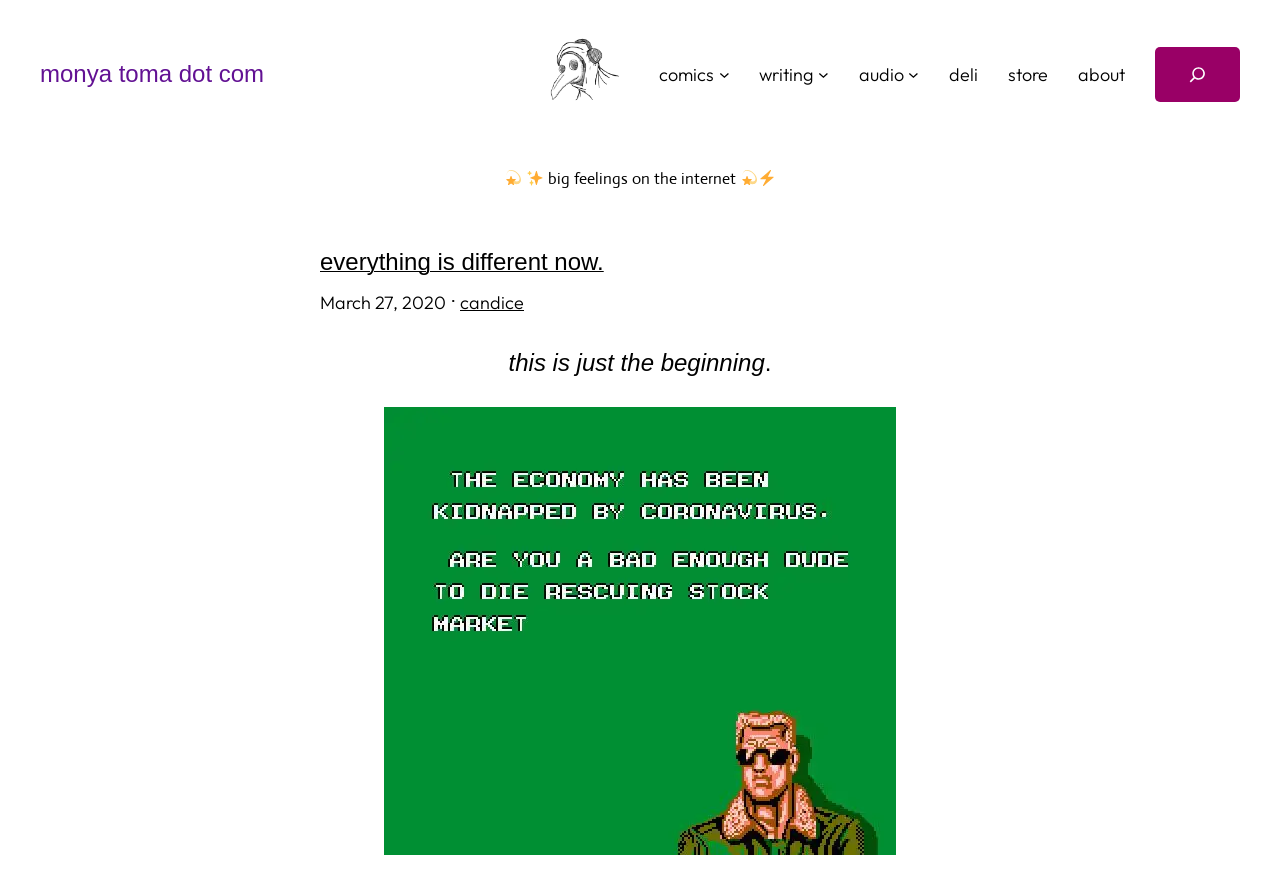How many navigation links are there in the top bar?
Answer with a single word or short phrase according to what you see in the image.

7